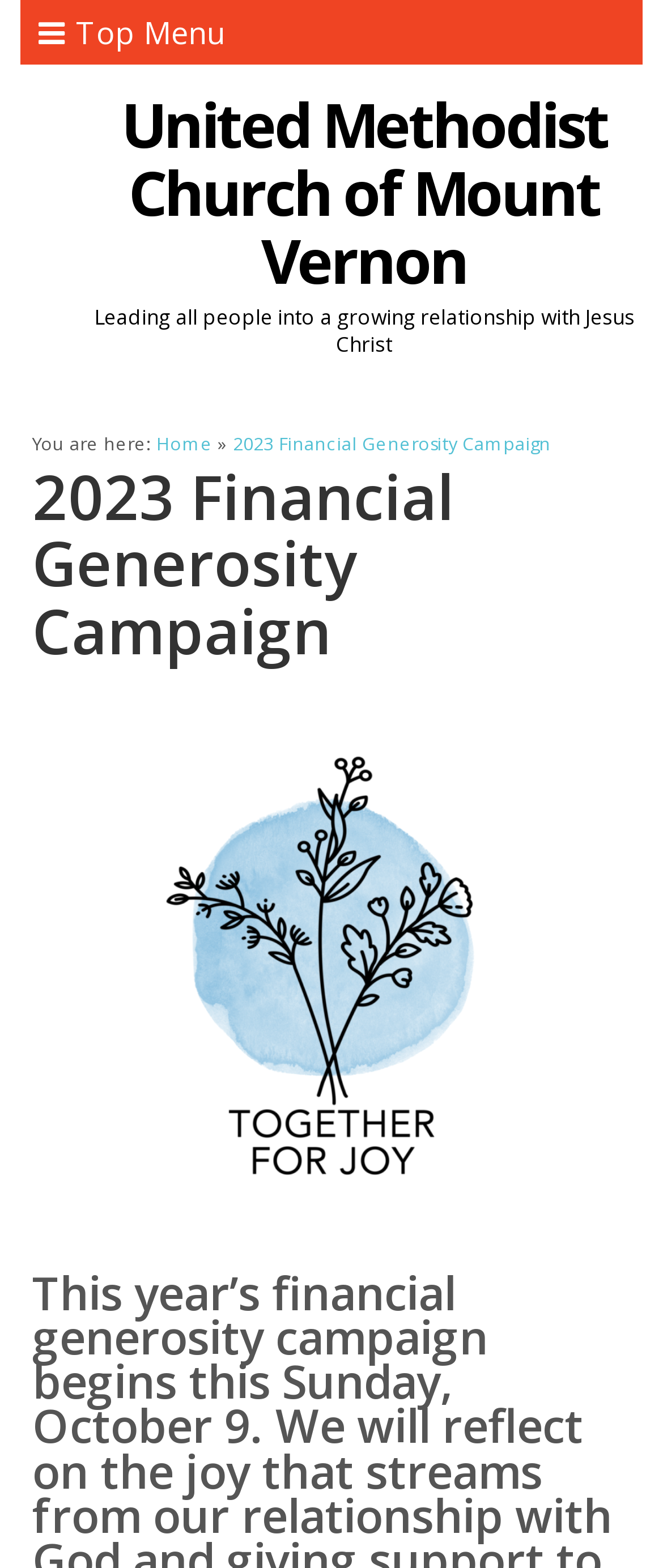Locate the bounding box coordinates of the UI element described by: "Top Menu". Provide the coordinates as four float numbers between 0 and 1, formatted as [left, top, right, bottom].

[0.03, 0.0, 0.97, 0.042]